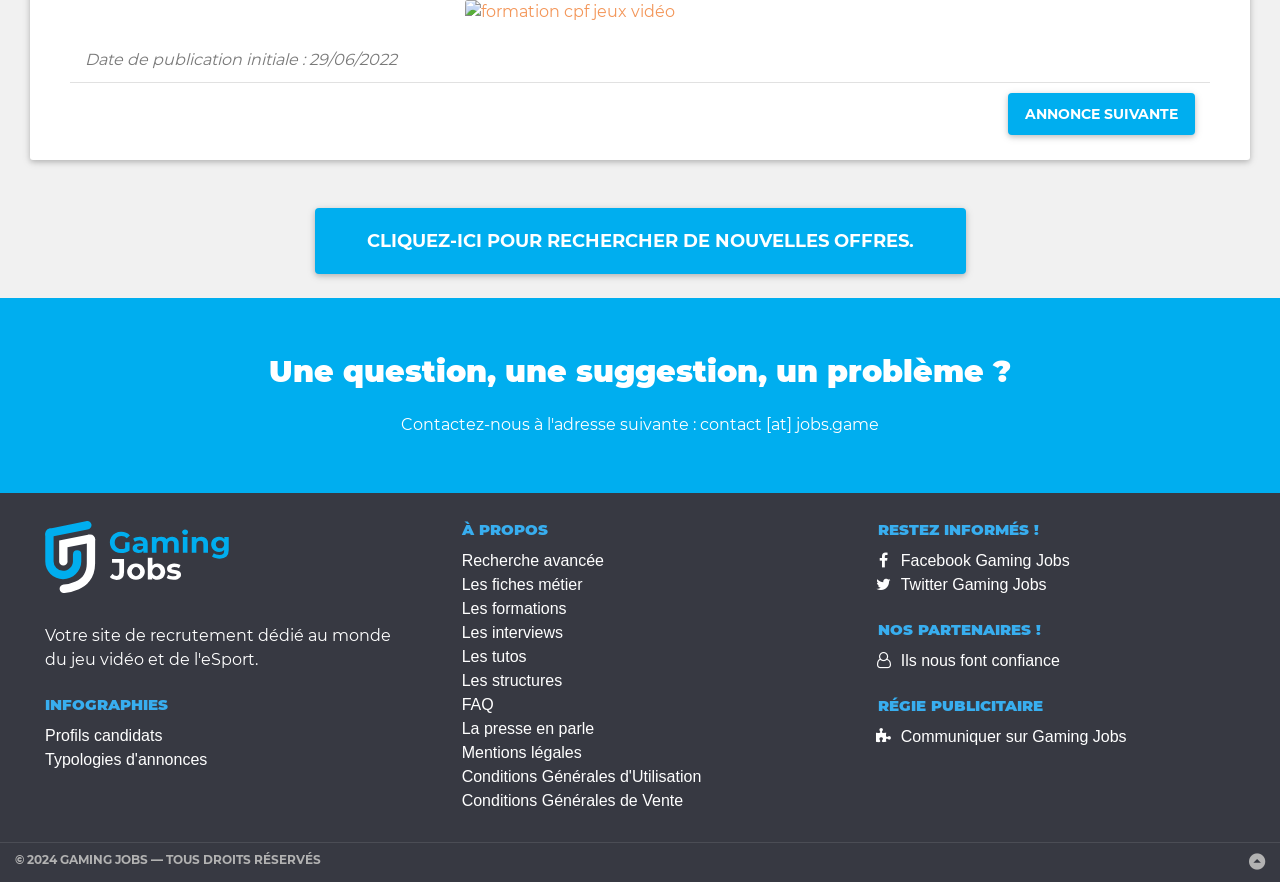Indicate the bounding box coordinates of the clickable region to achieve the following instruction: "Click on 'ANNONCE SUIVANTE'."

[0.788, 0.105, 0.934, 0.153]